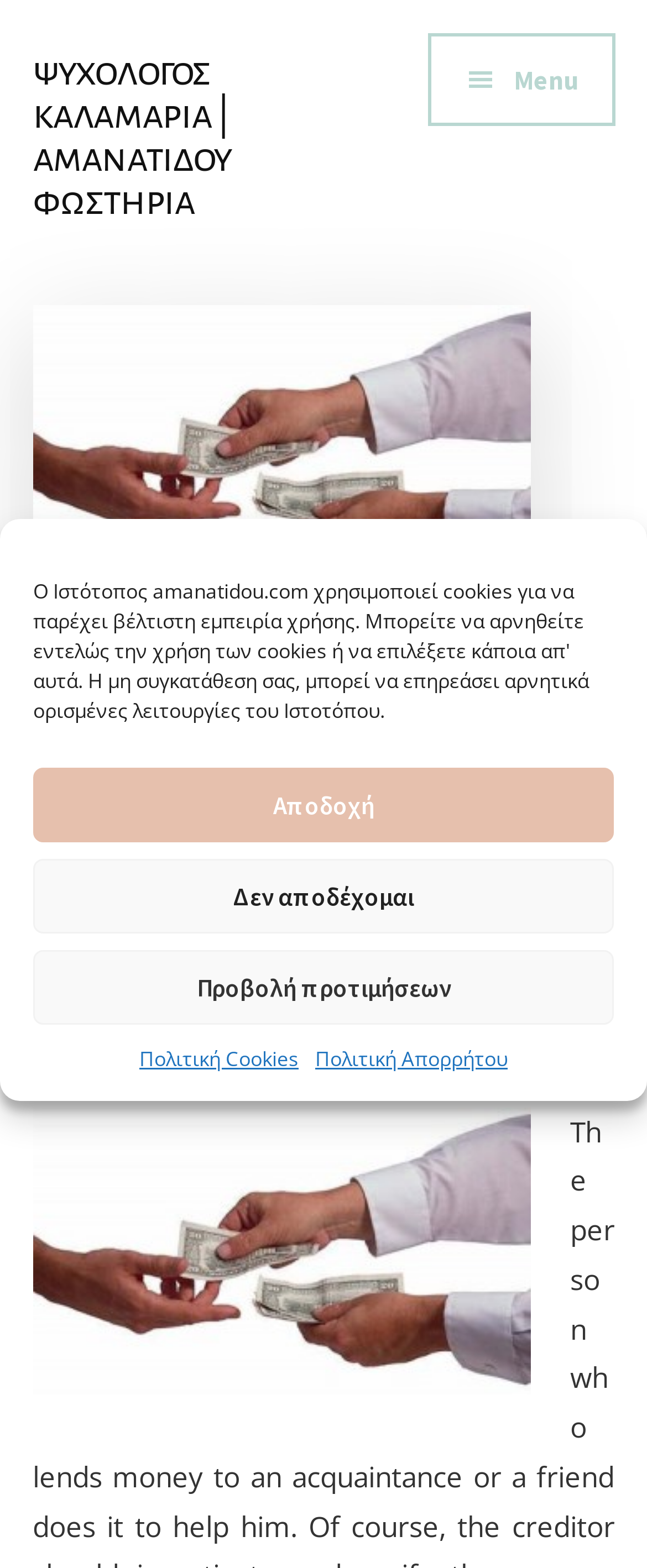Locate the bounding box coordinates of the clickable region necessary to complete the following instruction: "Go to the home page". Provide the coordinates in the format of four float numbers between 0 and 1, i.e., [left, top, right, bottom].

[0.324, 0.405, 0.442, 0.425]